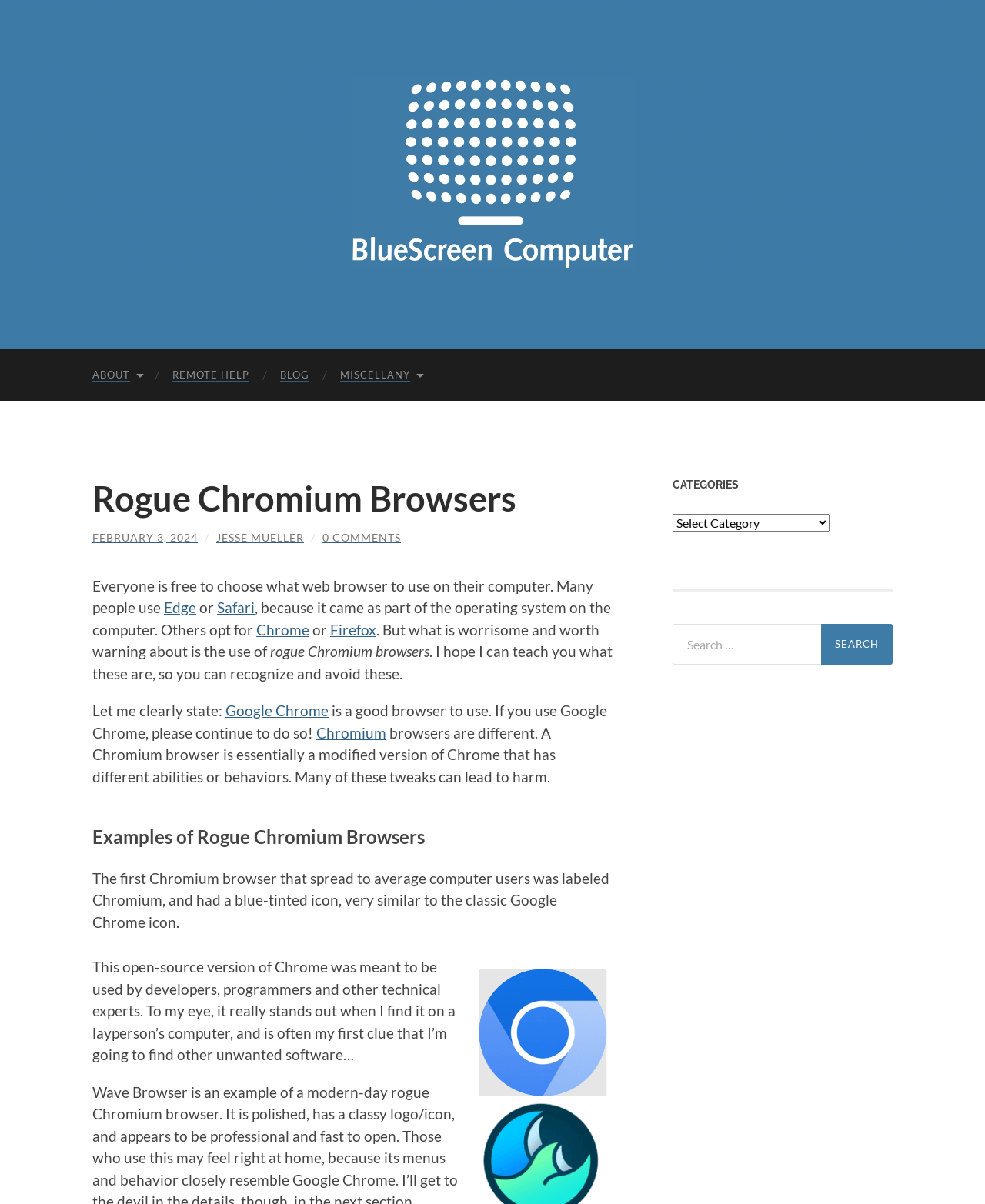What is the author of the article?
Kindly give a detailed and elaborate answer to the question.

I found the author's name by looking at the link 'JESSE MUELLER' which is located below the heading 'Rogue Chromium Browsers' and above the text 'Everyone is free to choose what web browser to use on their computer.'